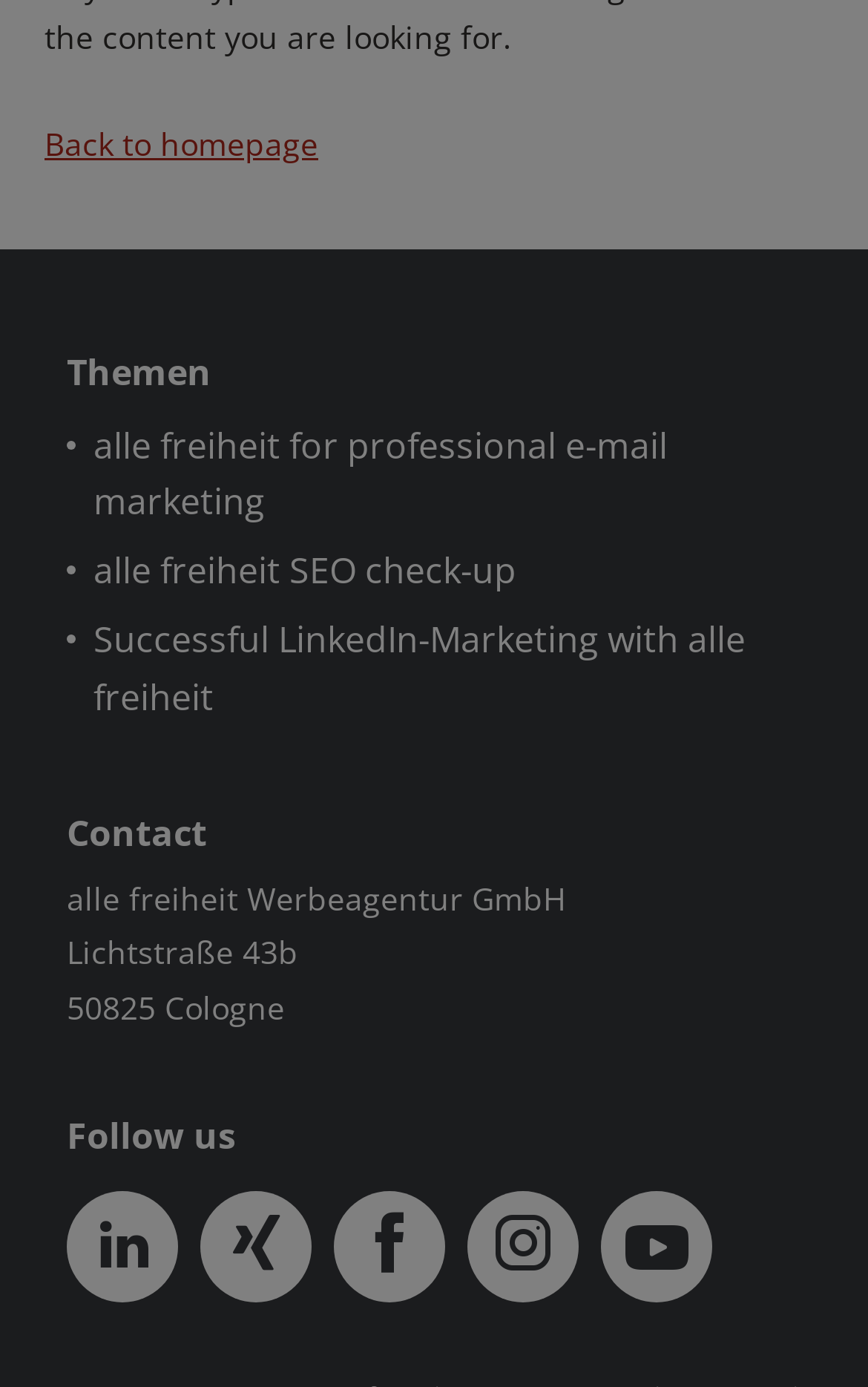Calculate the bounding box coordinates for the UI element based on the following description: "Youtube". Ensure the coordinates are four float numbers between 0 and 1, i.e., [left, top, right, bottom].

[0.692, 0.859, 0.821, 0.939]